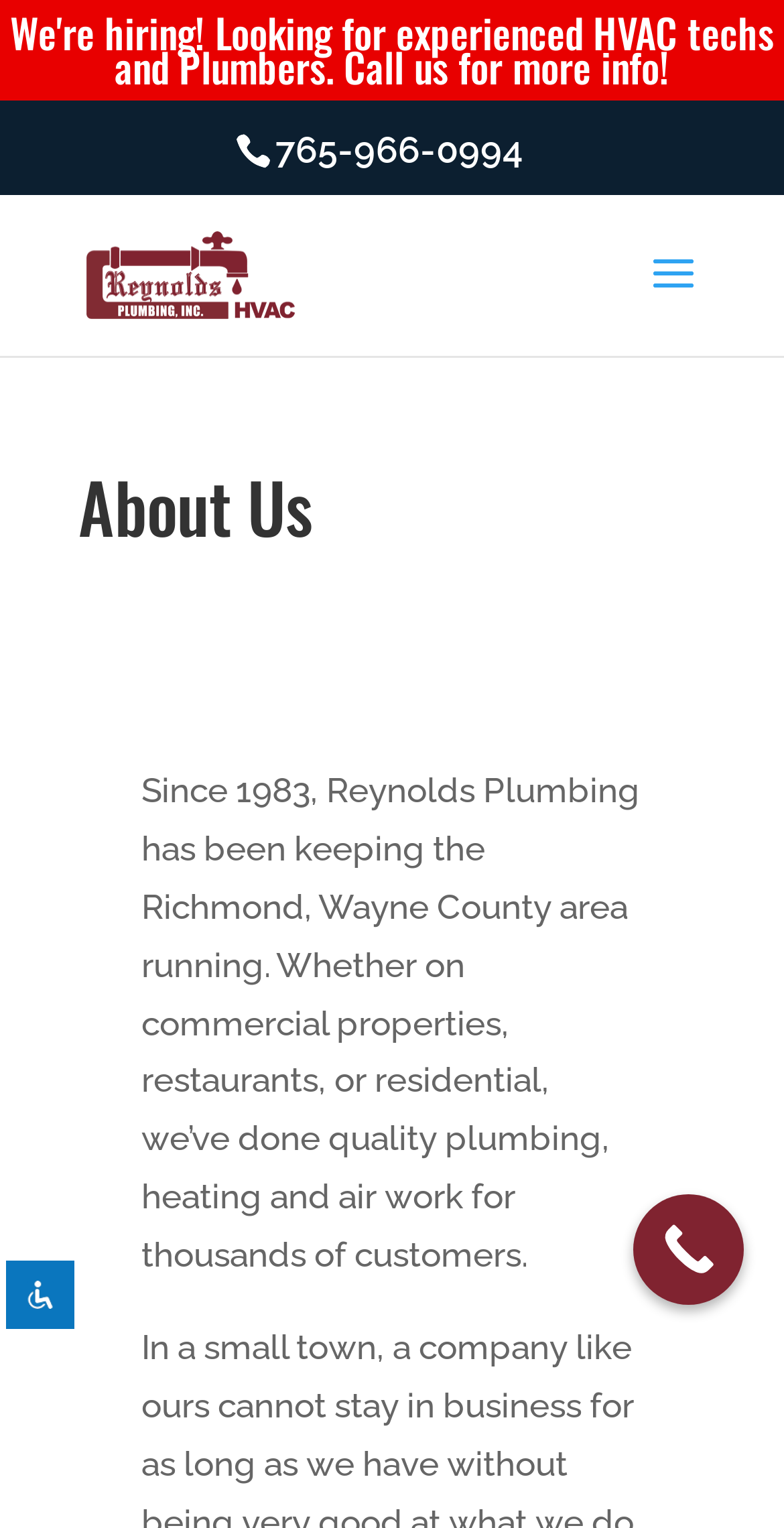Find the bounding box of the UI element described as: "765-966-0994". The bounding box coordinates should be given as four float values between 0 and 1, i.e., [left, top, right, bottom].

[0.351, 0.084, 0.667, 0.111]